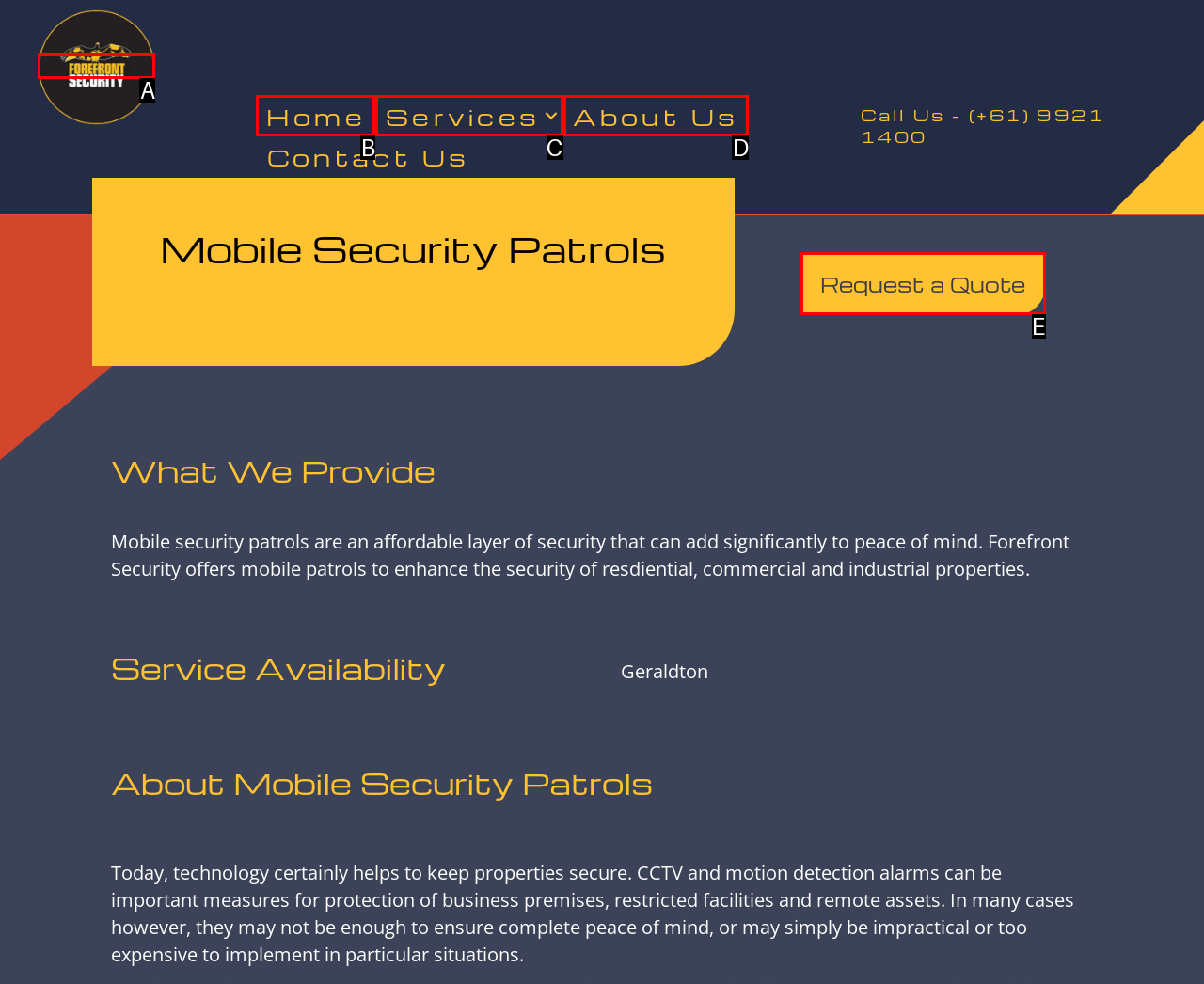Determine the option that aligns with this description: Contact Us
Reply with the option's letter directly.

None